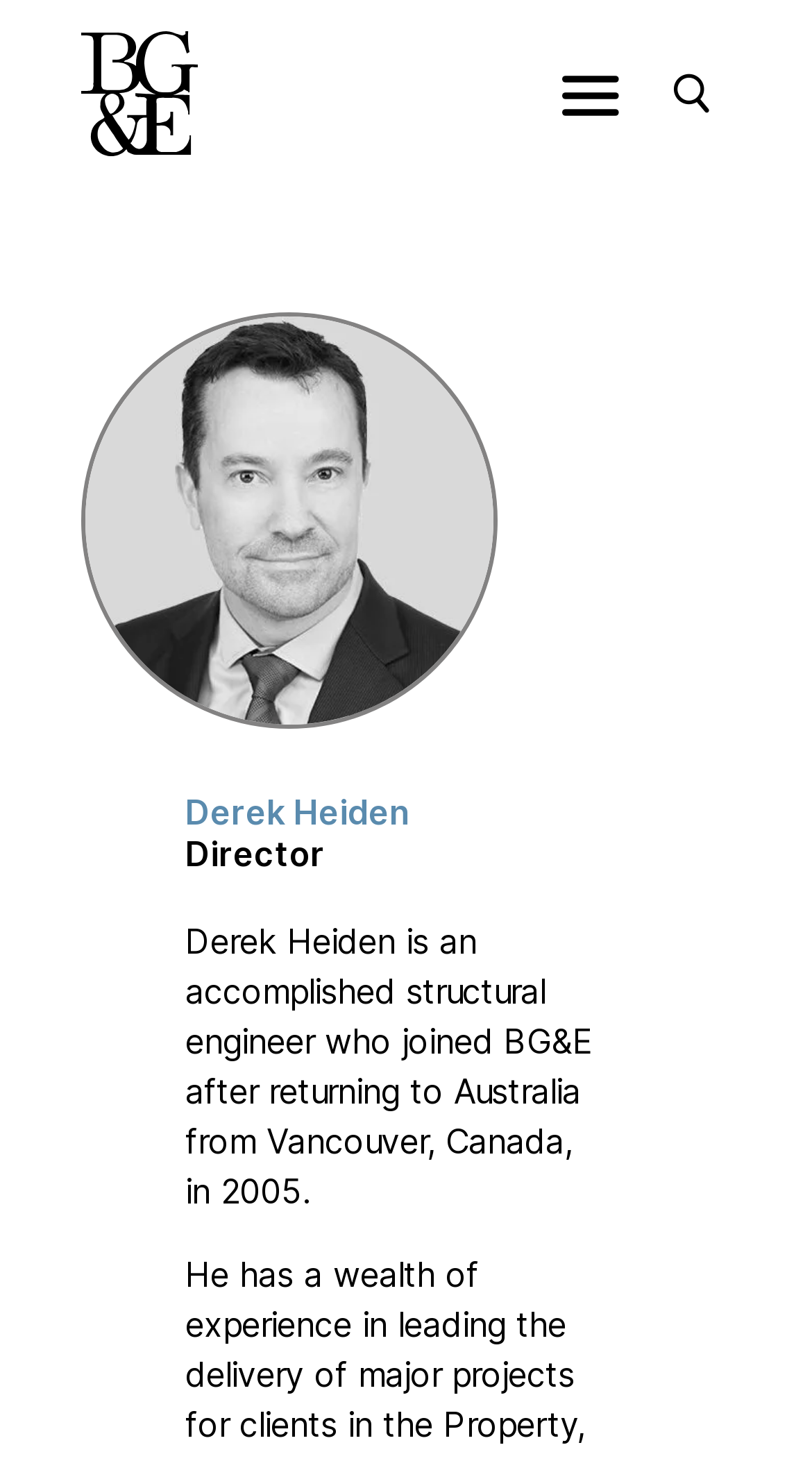Please reply to the following question with a single word or a short phrase:
What is the image above the 'Derek Heiden' heading?

A profile picture